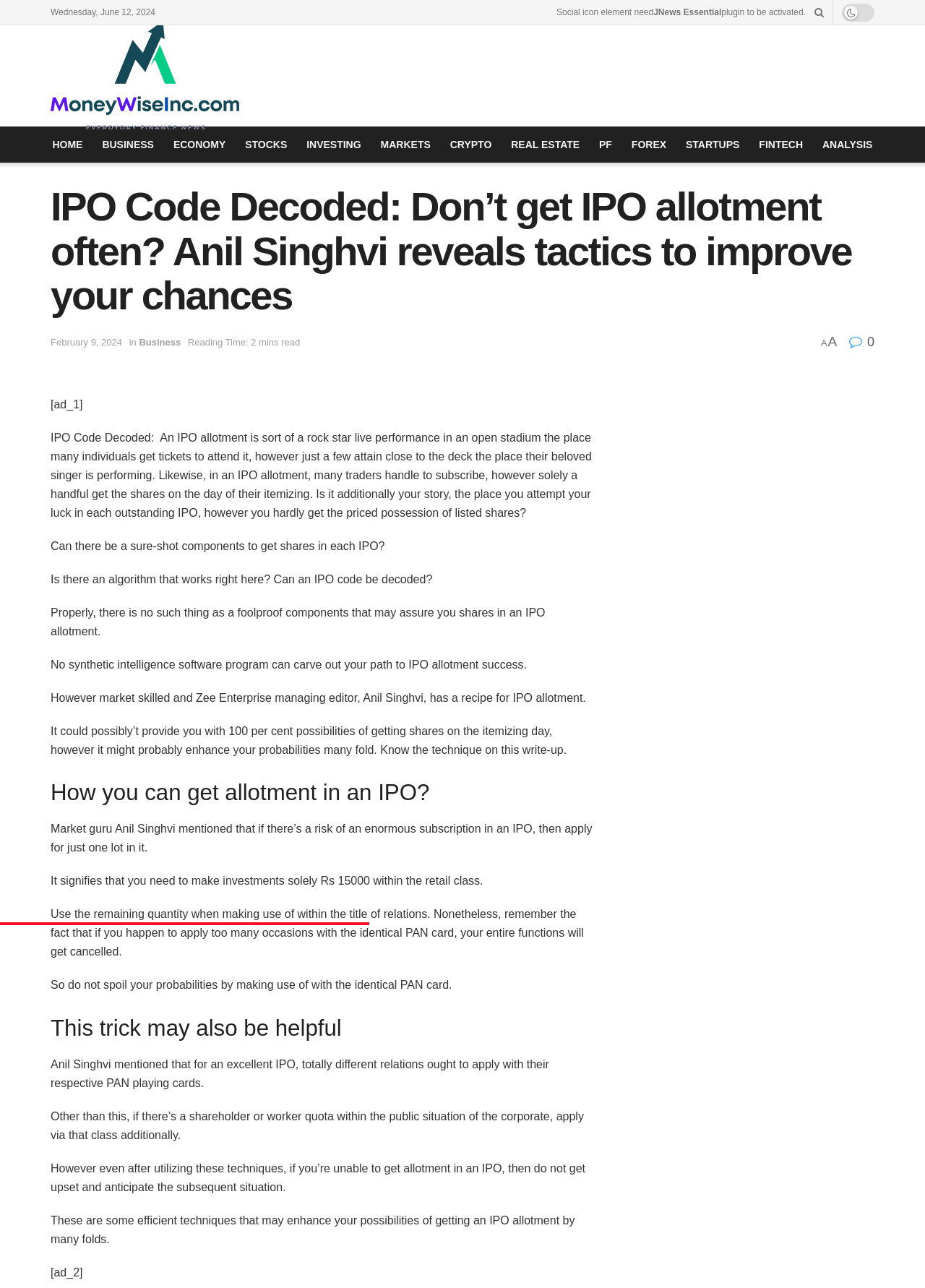Can you identify the bounding box coordinates of the clickable region needed to carry out this instruction: 'Click on 'February 9, 2024''? The coordinates should be four float numbers within the range of 0 to 1, stated as [left, top, right, bottom].

[0.055, 0.262, 0.132, 0.27]